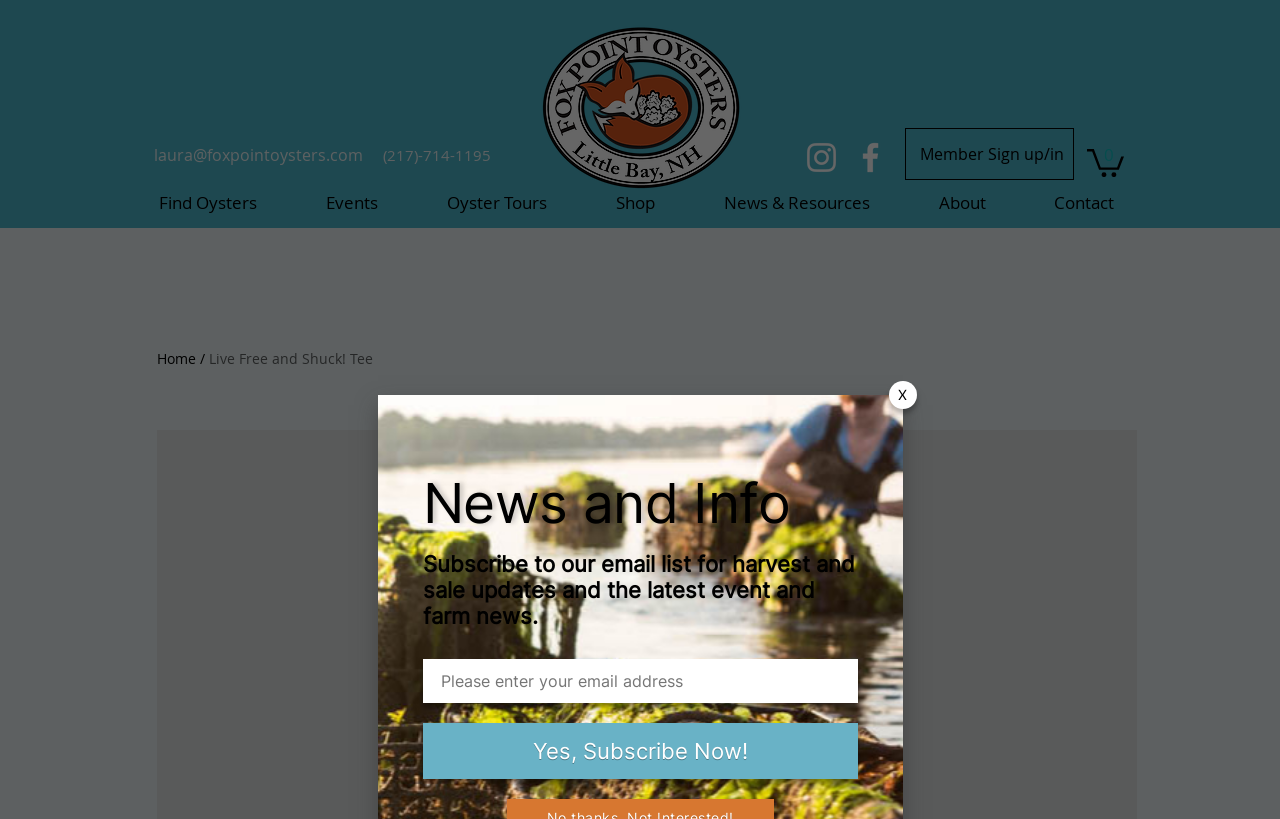Explain the contents of the webpage comprehensively.

This webpage is about Fox Point Oysters, an oyster farm in New Hampshire. At the top left, there is a heading with the email address and phone number of Laura, likely a contact person. Next to it, there is a link to the Fox Point Oysters website. 

On the top right, there are social media links, including Instagram and Facebook, represented by their respective icons. Further to the right, there are buttons for member sign-up or login, and a cart with zero items. 

Below the top section, there is a navigation menu with links to various parts of the website, including "Find Oysters", "Events", "Oyster Tours", "Shop", "News & Resources", "About", and "Contact". 

The main content of the page is focused on a specific product, the "Live Free and Shuck! Tee", which is a navy blue heather, tri-blend tee with an orange/teal sunset design. The tee is described as super soft and super cool, with a distressed finish. 

On the right side of the page, there is a section for news and information, with a heading and a paragraph describing the benefits of subscribing to their email list for updates on harvests, sales, events, and farm news. Below this, there is a textbox to enter an email address and a button to subscribe. There is also a button with an "X" icon, likely to close this section.